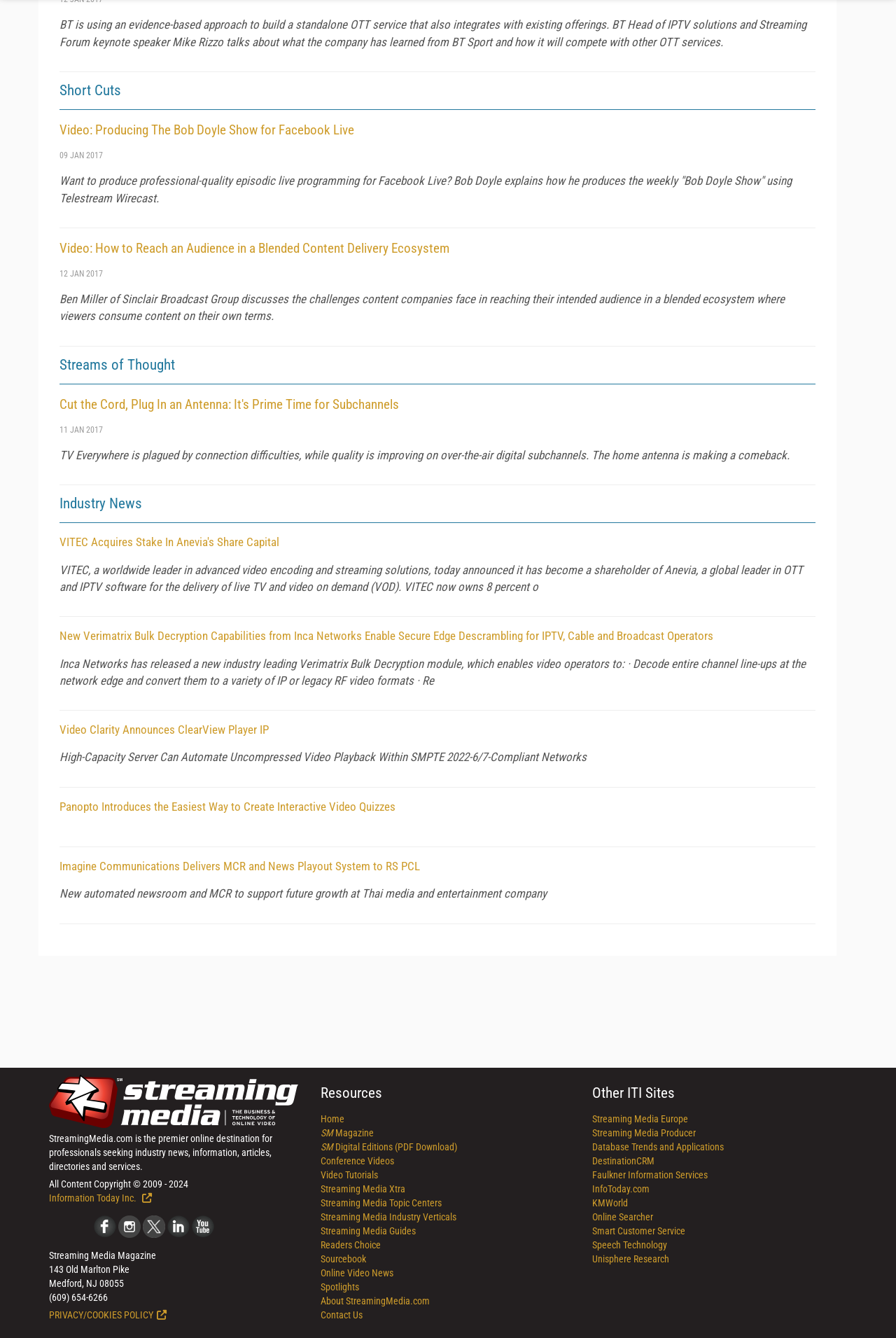Show me the bounding box coordinates of the clickable region to achieve the task as per the instruction: "Read the 'Streams of Thought' section".

[0.066, 0.267, 0.91, 0.287]